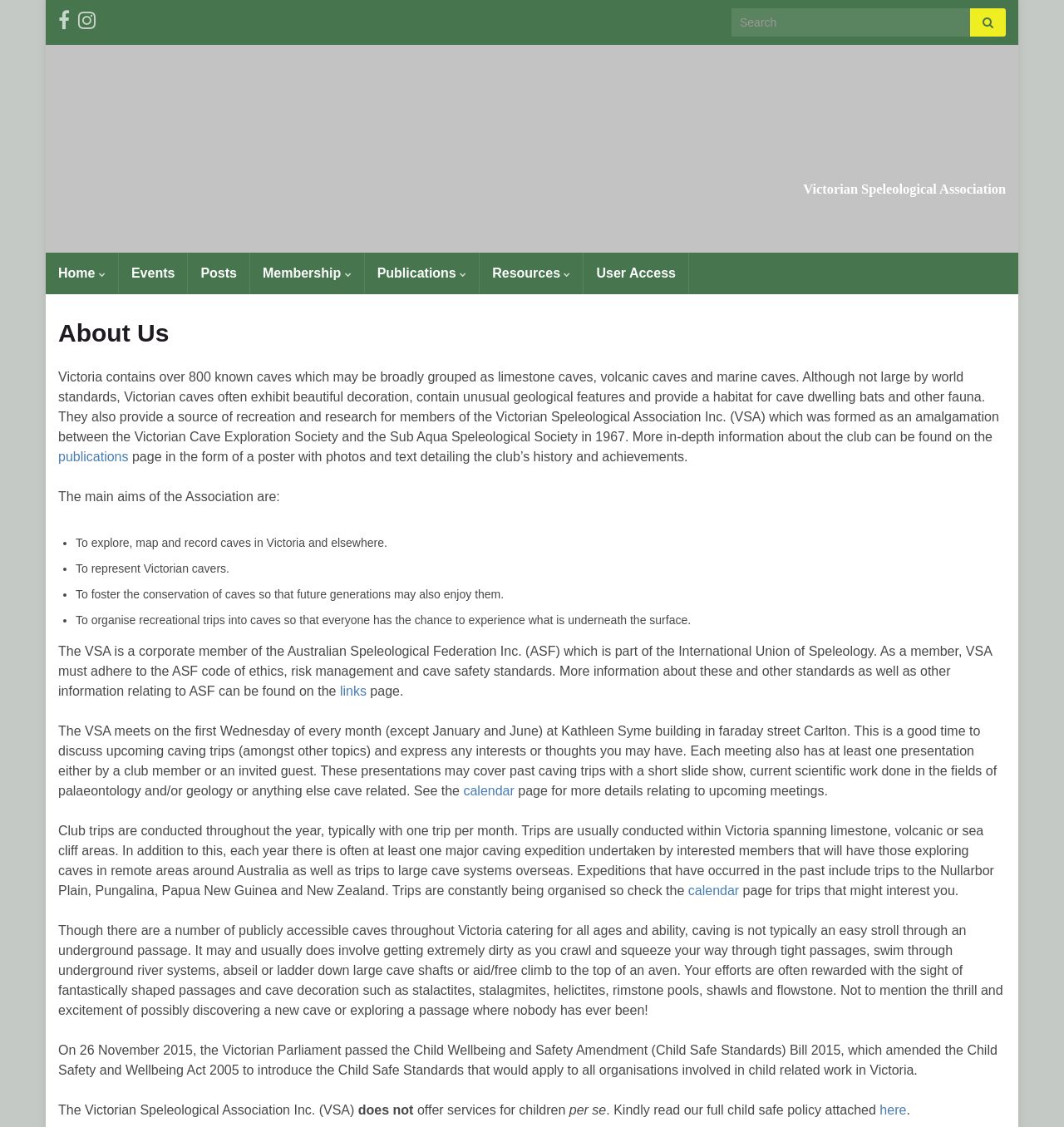Identify the bounding box for the given UI element using the description provided. Coordinates should be in the format (top-left x, top-left y, bottom-right x, bottom-right y) and must be between 0 and 1. Here is the description: parent_node: Search for: name="s" placeholder="Search"

[0.688, 0.007, 0.912, 0.032]